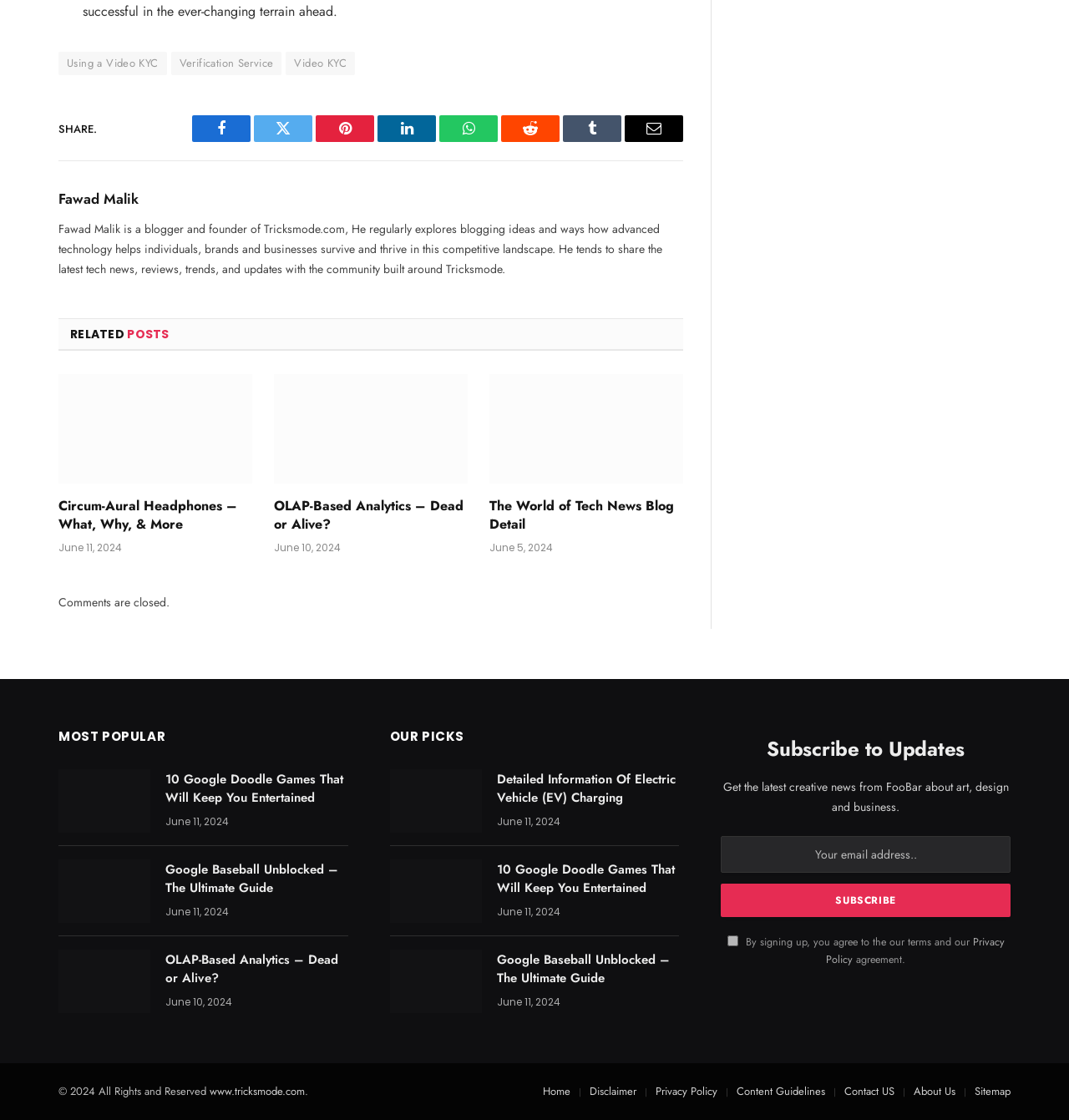Find the bounding box coordinates for the area that must be clicked to perform this action: "Read the article 'Circum-Aural Headphones – What, Why, & More'".

[0.055, 0.444, 0.236, 0.476]